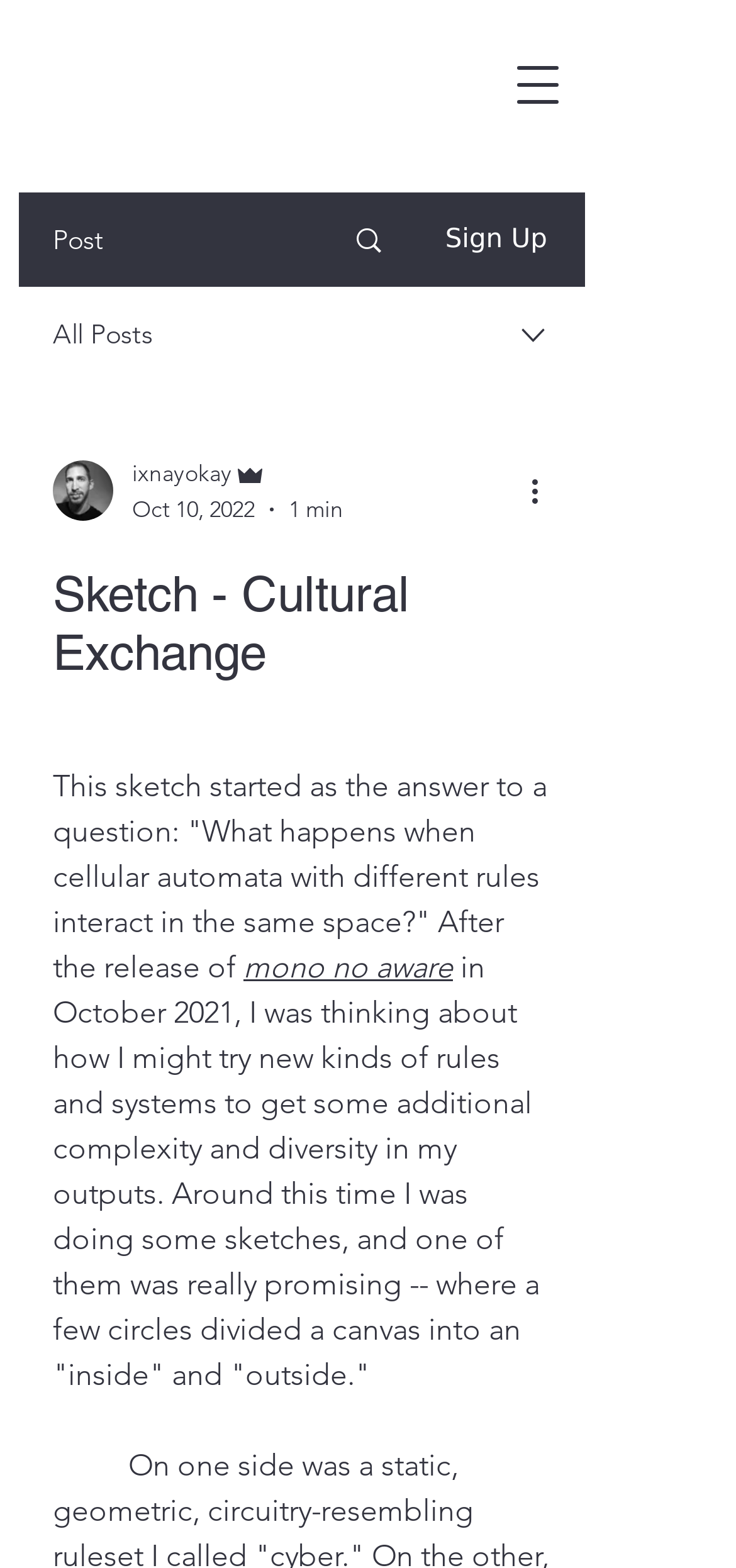Explain the features and main sections of the webpage comprehensively.

The webpage is about a sketch called "Cultural Exchange" and its description. At the top, there is a navigation menu button on the right side, next to a "Post" label. Below the navigation menu button, there is a link with an image, followed by a "Sign Up" label. On the left side, there is an "All Posts" label with an image next to it.

Below these elements, there is a combobox with a writer's picture and a dropdown menu containing the writer's name, "ixnayokay", and their role, "Admin", along with the date "Oct 10, 2022" and a time "1 min". Next to the combobox, there is a "More actions" button with an image.

The main content of the webpage is a heading "Sketch - Cultural Exchange" followed by a paragraph describing the sketch. The paragraph starts with a question about cellular automata and their interaction, and then continues to describe the development of the sketch, mentioning another project called "mono no aware" and the author's experiments with new rules and systems.